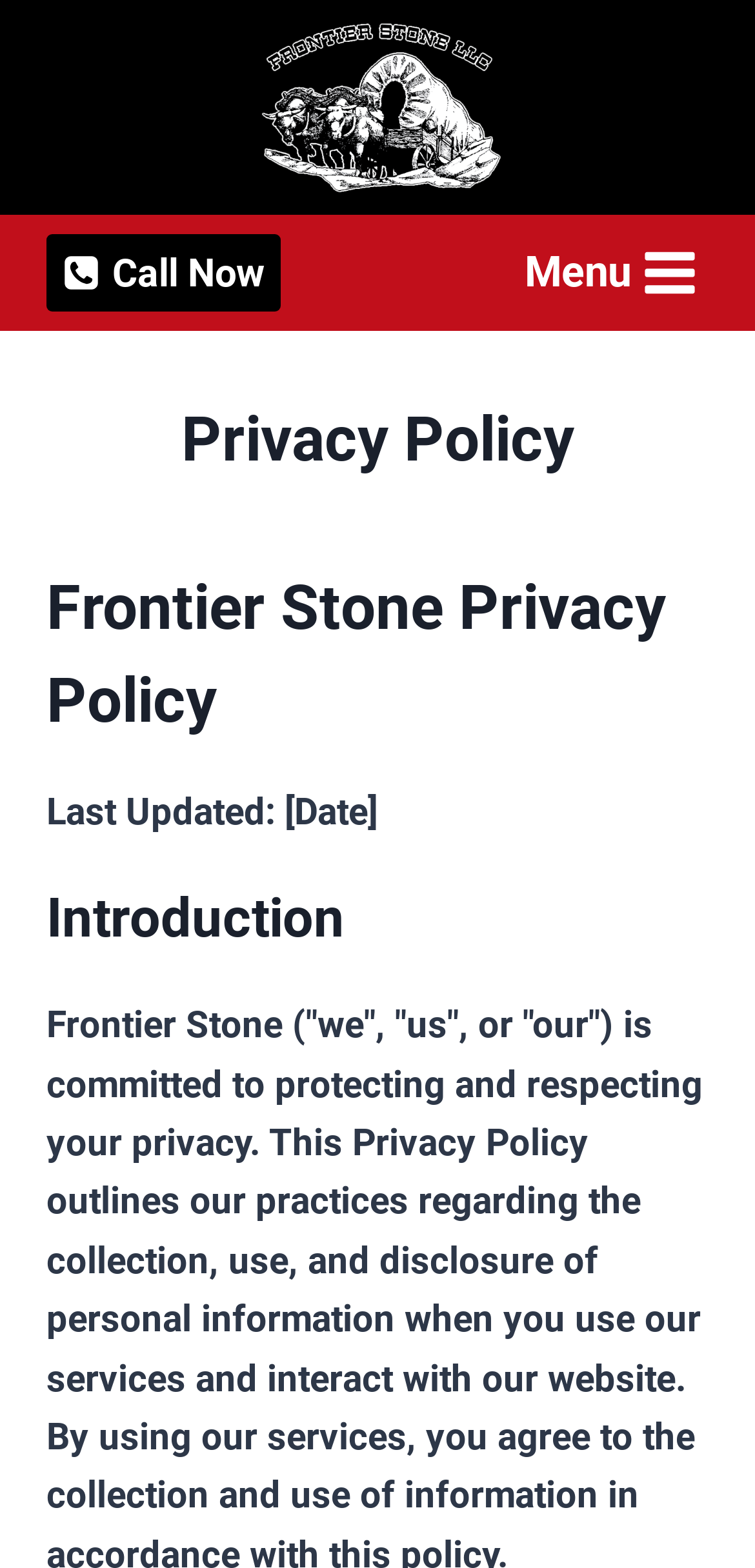Observe the image and answer the following question in detail: What is the purpose of the button?

The button has a text 'Open menu' and an image 'Toggle Menu', which suggests that its purpose is to open a menu.